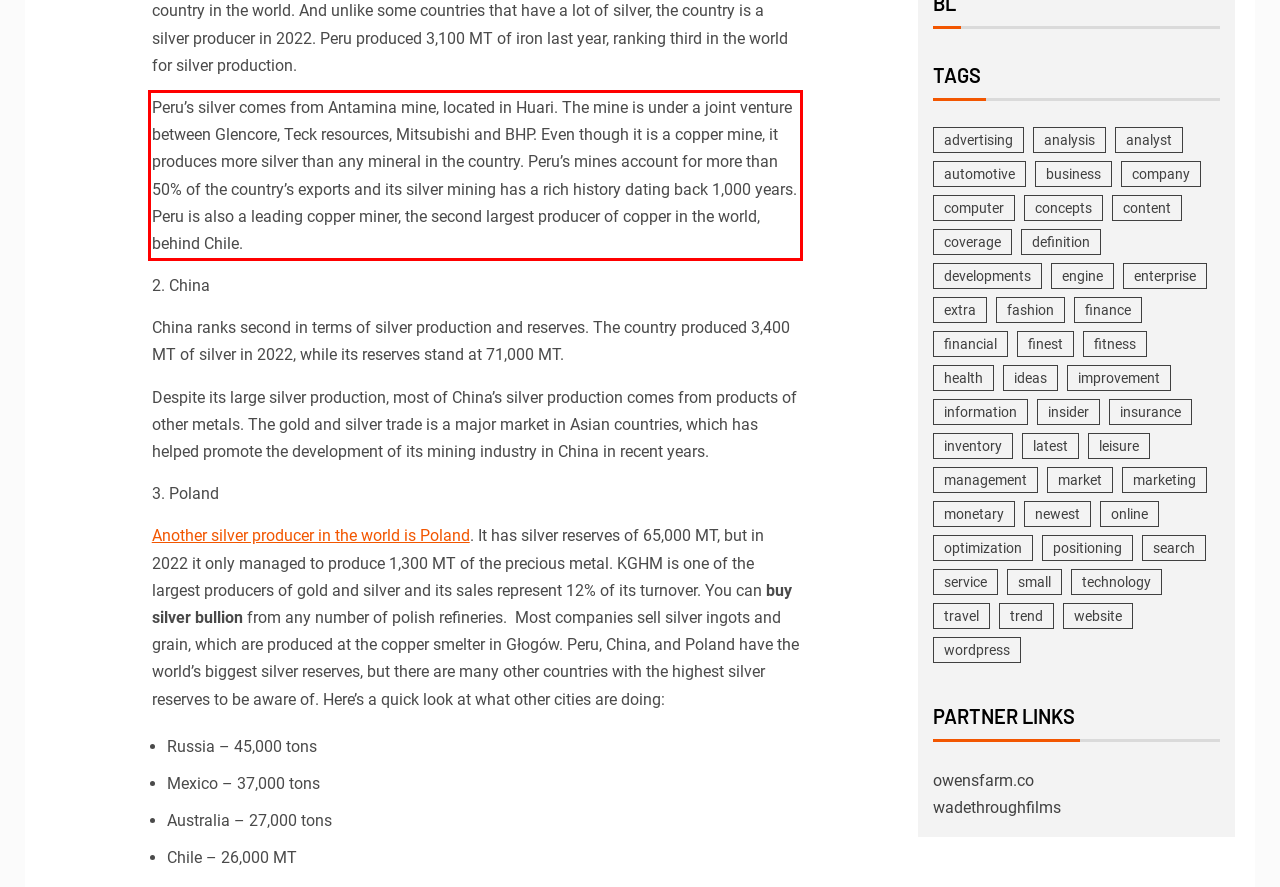Please analyze the screenshot of a webpage and extract the text content within the red bounding box using OCR.

Peru’s silver comes from Antamina mine, located in Huari. The mine is under a joint venture between Glencore, Teck resources, Mitsubishi and BHP. Even though it is a copper mine, it produces more silver than any mineral in the country. Peru’s mines account for more than 50% of the country’s exports and its silver mining has a rich history dating back 1,000 years. Peru is also a leading copper miner, the second largest producer of copper in the world, behind Chile.